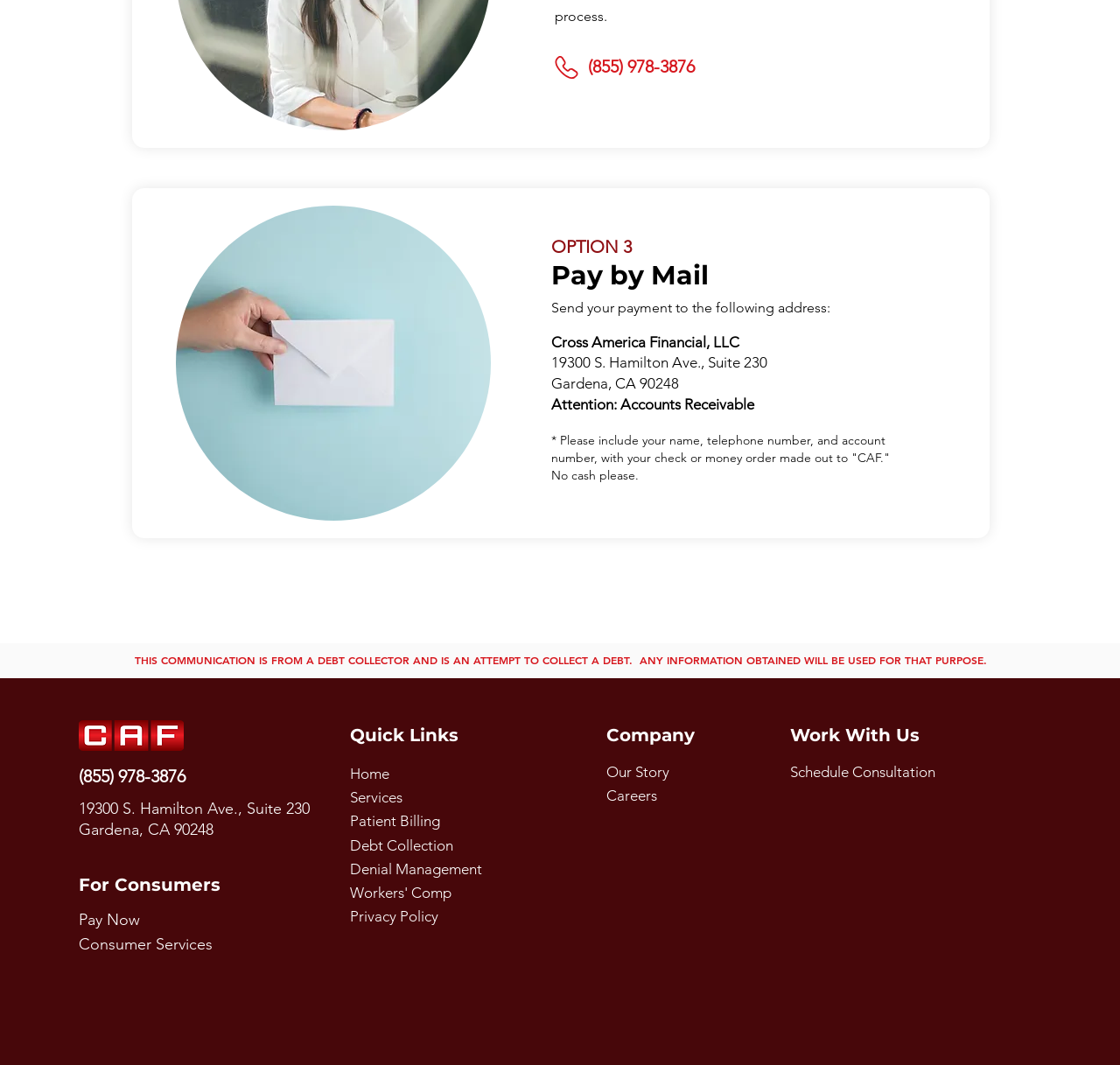Please provide a comprehensive response to the question based on the details in the image: What is the phone number to pay by mail?

I found the phone number by looking at the 'Pay by Mail' section, where it is listed as '(855) 978-3876'.